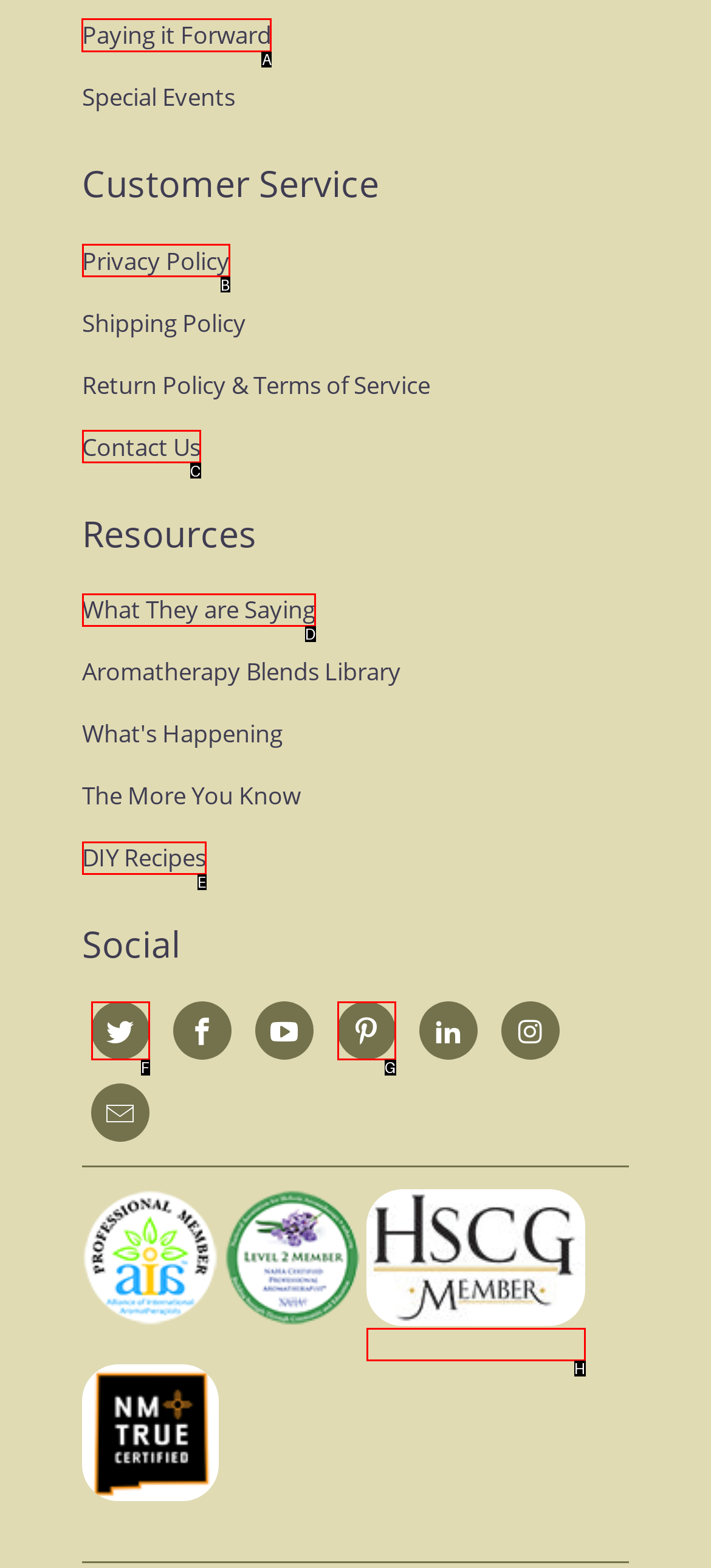Pick the option that should be clicked to perform the following task: View post 'How to Outsource Accounting Services in Singapore like a Pro'
Answer with the letter of the selected option from the available choices.

None